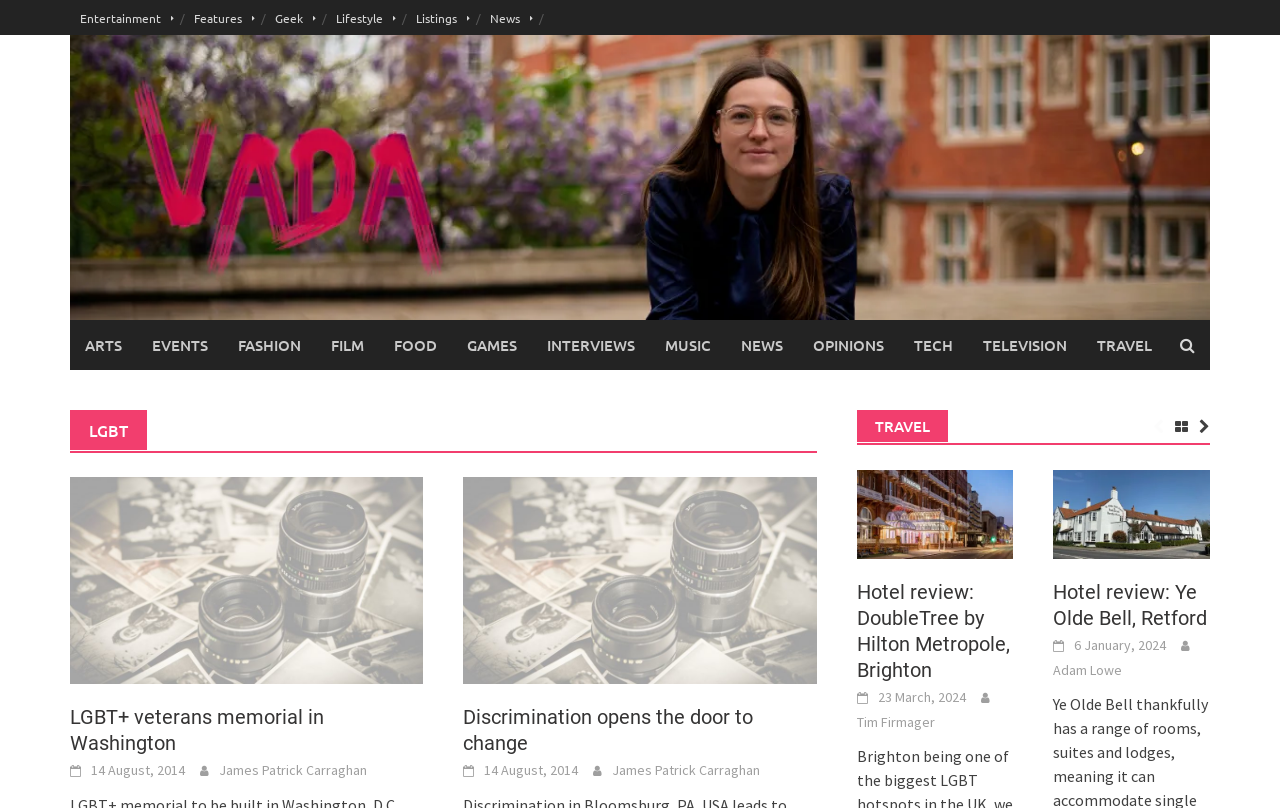Using the element description Tim Firmager, predict the bounding box coordinates for the UI element. Provide the coordinates in (top-left x, top-left y, bottom-right x, bottom-right y) format with values ranging from 0 to 1.

[0.669, 0.882, 0.73, 0.904]